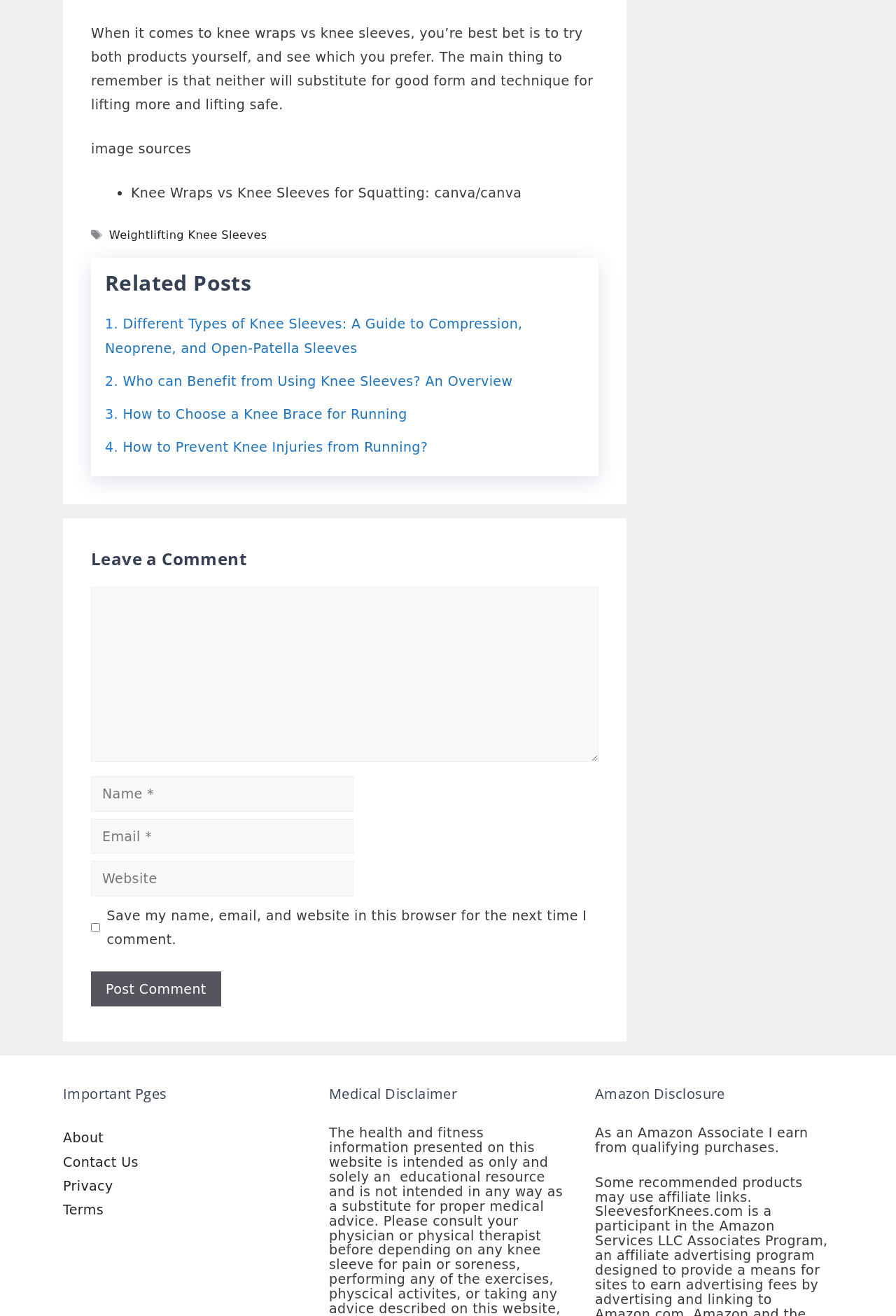Using the provided element description: "parent_node: Comment name="author" placeholder="Name *"", determine the bounding box coordinates of the corresponding UI element in the screenshot.

[0.102, 0.59, 0.395, 0.617]